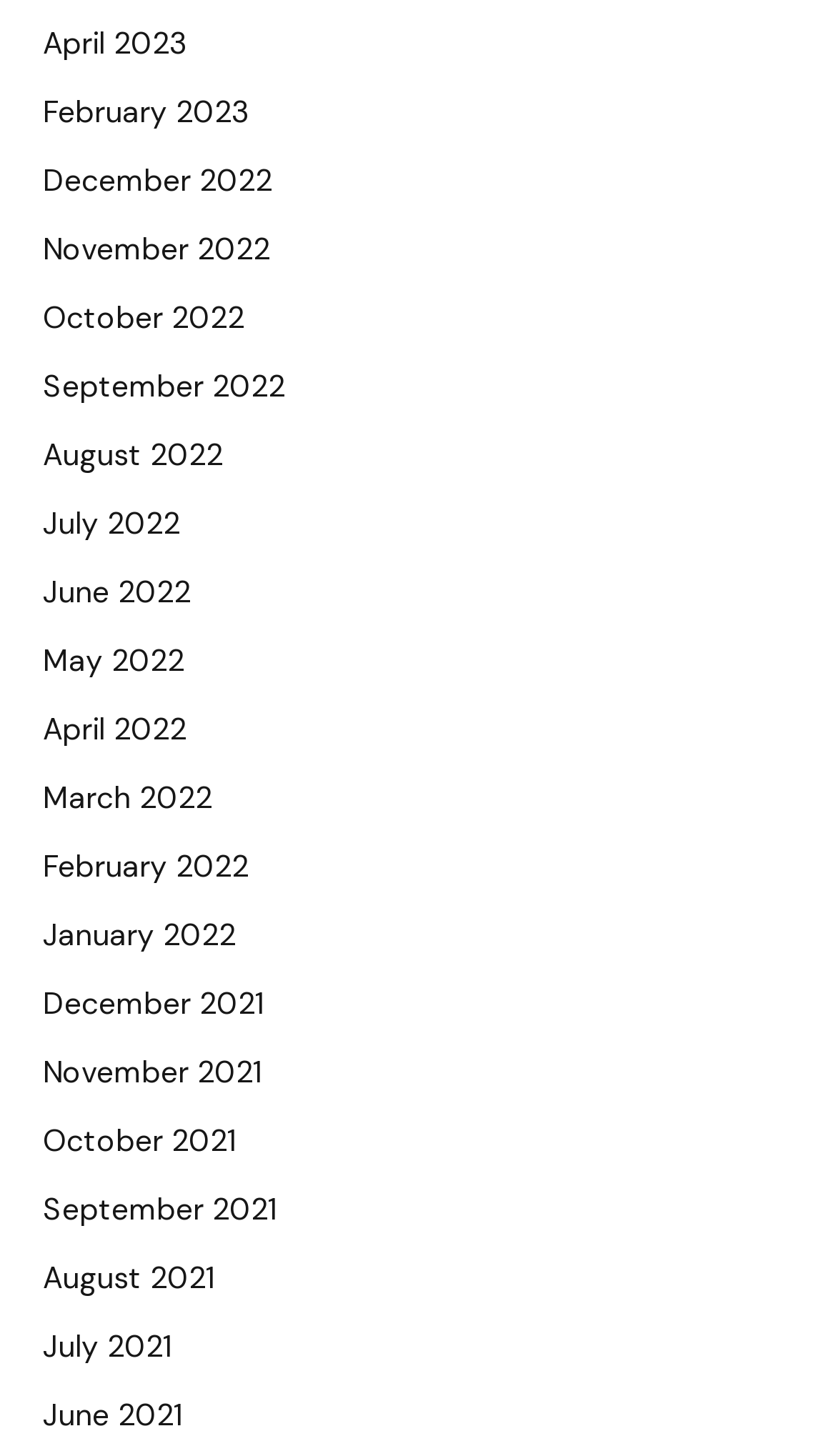How many months are listed?
Look at the image and provide a short answer using one word or a phrase.

24